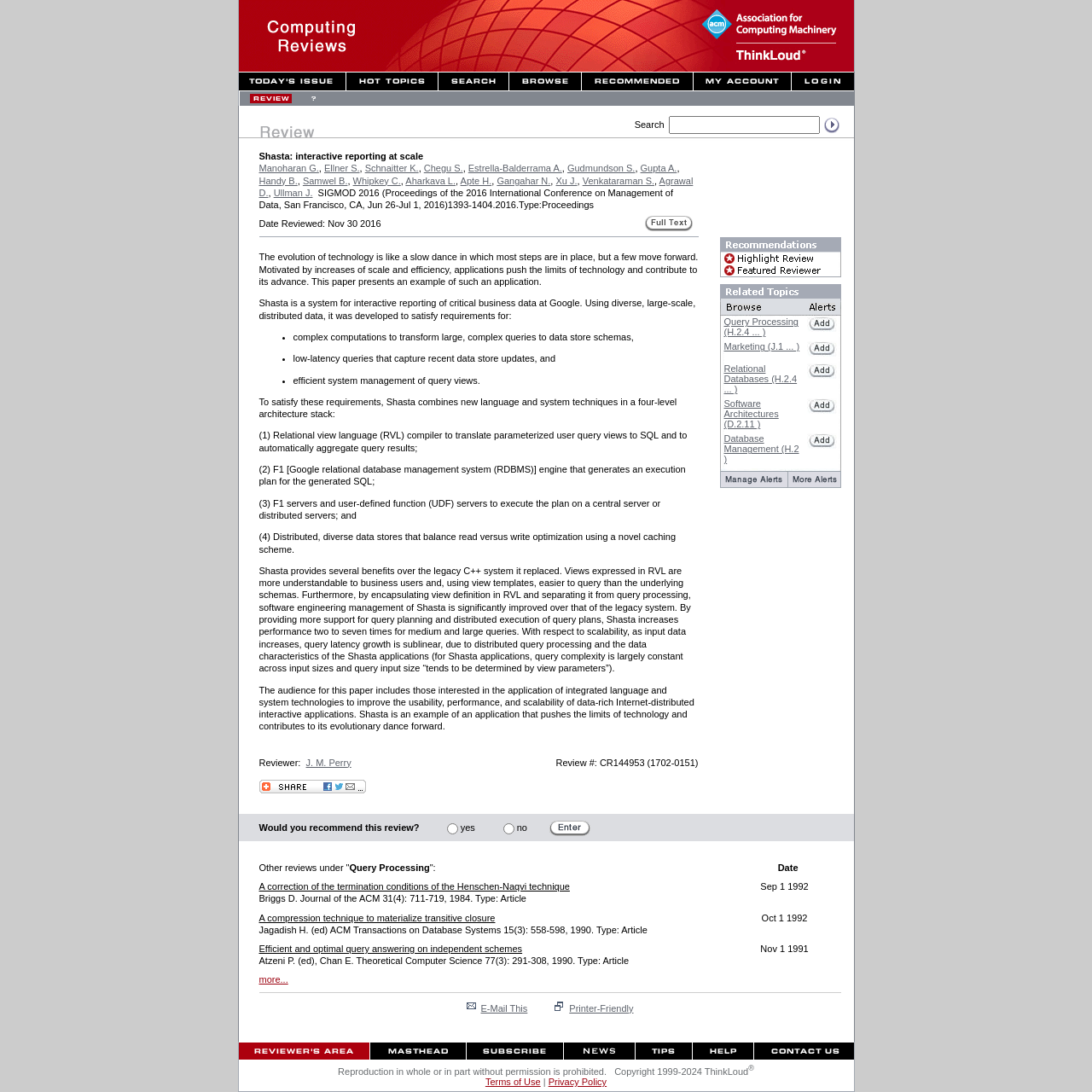What is the primary function of the 'Review' link?
Please give a detailed and elaborate answer to the question.

The 'Review' link is located in the top navigation bar of the webpage, and it is likely used to submit a review of a book or article. This can be inferred from the context of the webpage, which is focused on reviewing computing literature.